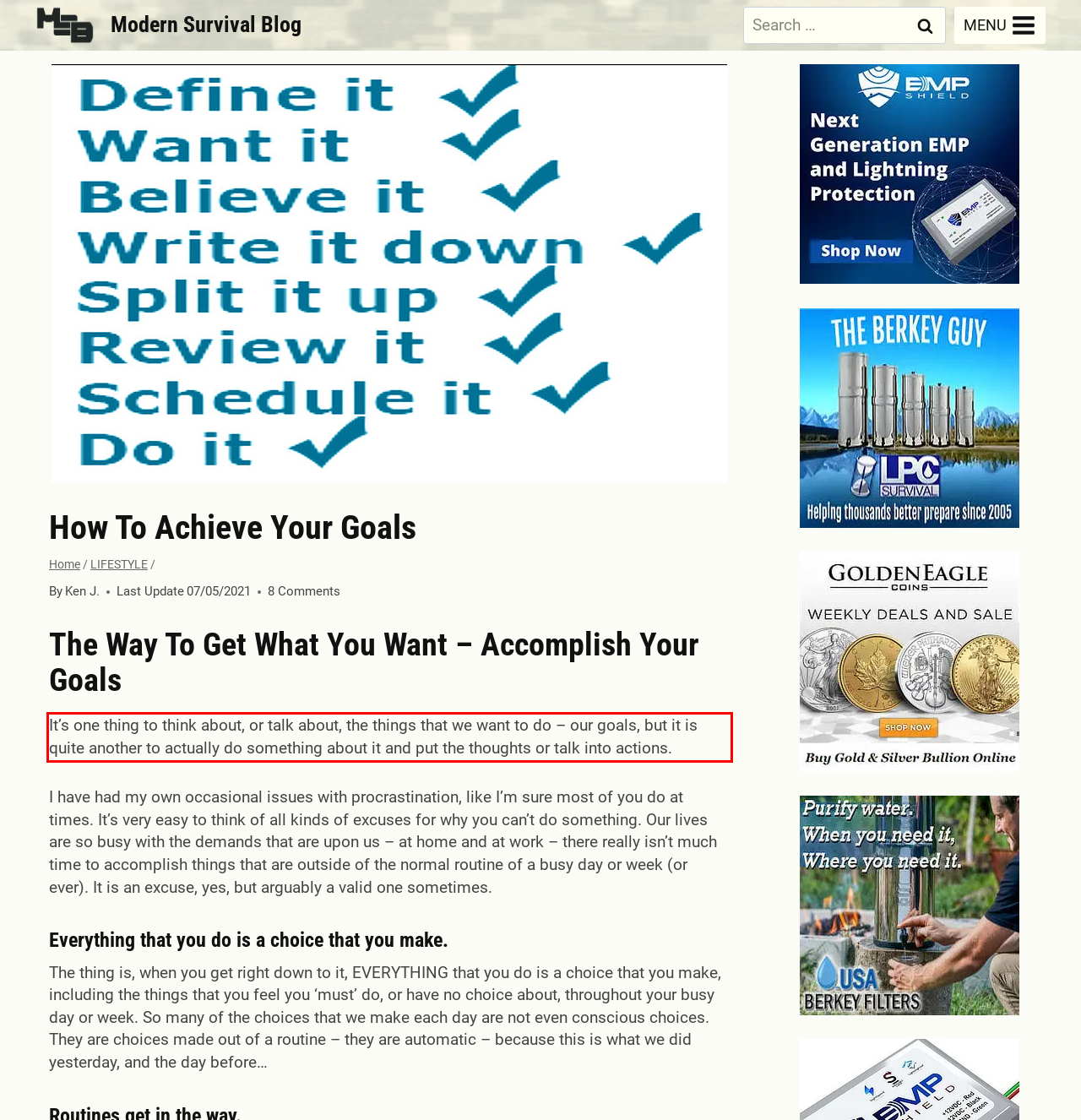Please perform OCR on the text content within the red bounding box that is highlighted in the provided webpage screenshot.

It’s one thing to think about, or talk about, the things that we want to do – our goals, but it is quite another to actually do something about it and put the thoughts or talk into actions.